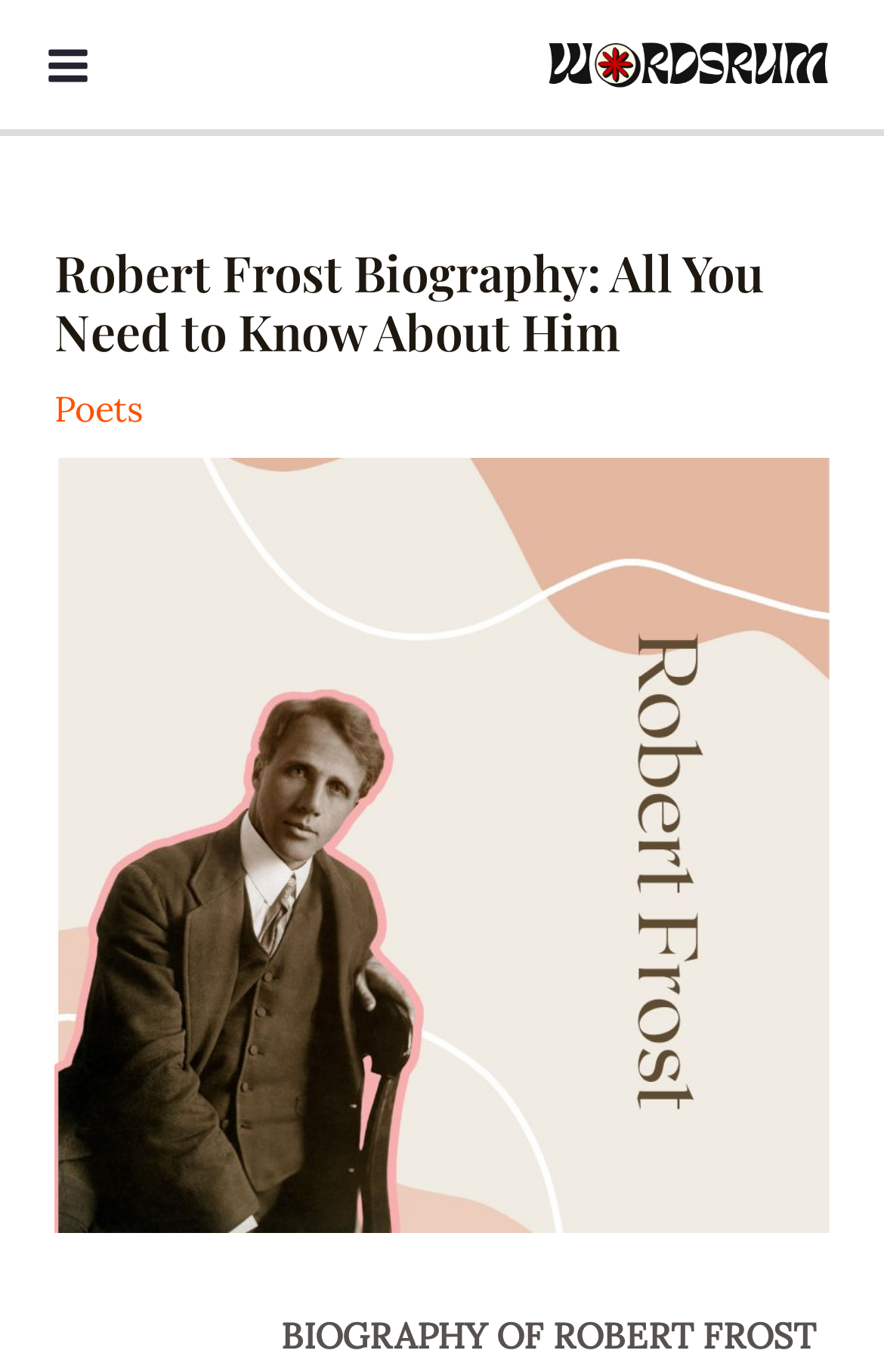Illustrate the webpage thoroughly, mentioning all important details.

The webpage is about the biography of Robert Frost, an American poet. At the top left corner, there is a button labeled "MAIN MENU" with a small image beside it. To the right of the button, there is a link to the "Wordsrum Logo 2023" with an accompanying image of the logo.

Below the top navigation section, there is a large header that spans the width of the page, containing the title "Robert Frost Biography: All You Need to Know About Him". Underneath the title, there is a link to "Poets" on the left side, and a large image of Robert Frost's biography cover on the right side, which takes up most of the width of the page.

The main content of the webpage starts below the image, with a brief introduction to Robert Frost's biography. The text is divided into two sections, with the first section having a lot of whitespace characters, and the second section having the title "BIOGRAPHY OF ROBERT FROST" in a larger font size.

Interestingly, the webpage also mentions how one of Robert Frost's poems inspired the name of the Game of Thrones book series by George RR Martin, as hinted in the meta description. However, this information is not explicitly mentioned in the accessibility tree, but it is likely to be discussed in the main content of the webpage.